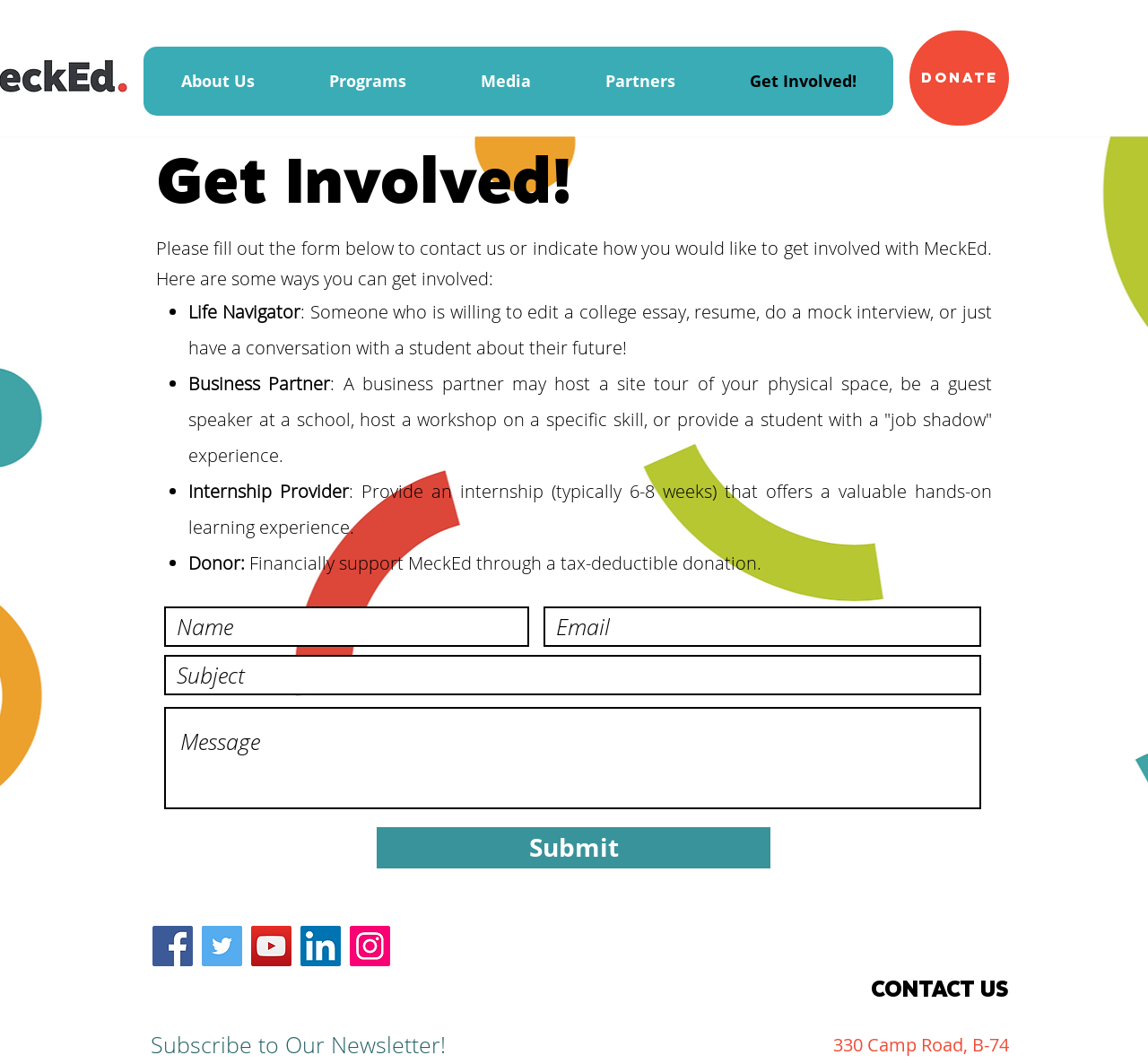Find the coordinates for the bounding box of the element with this description: "About Us".

[0.125, 0.044, 0.254, 0.109]